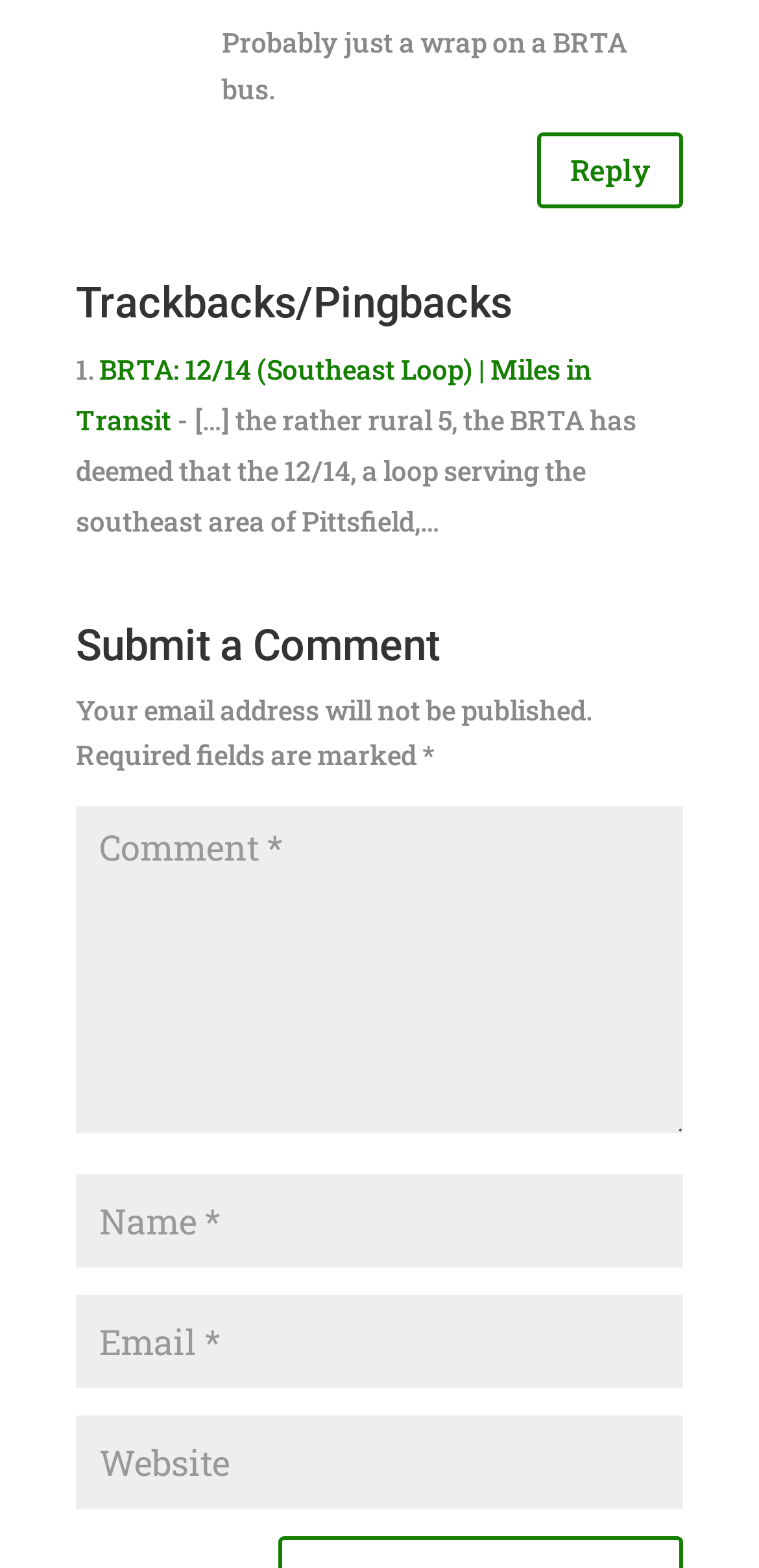Identify the bounding box coordinates of the HTML element based on this description: "input value="Website" name="url"".

[0.1, 0.903, 0.9, 0.962]